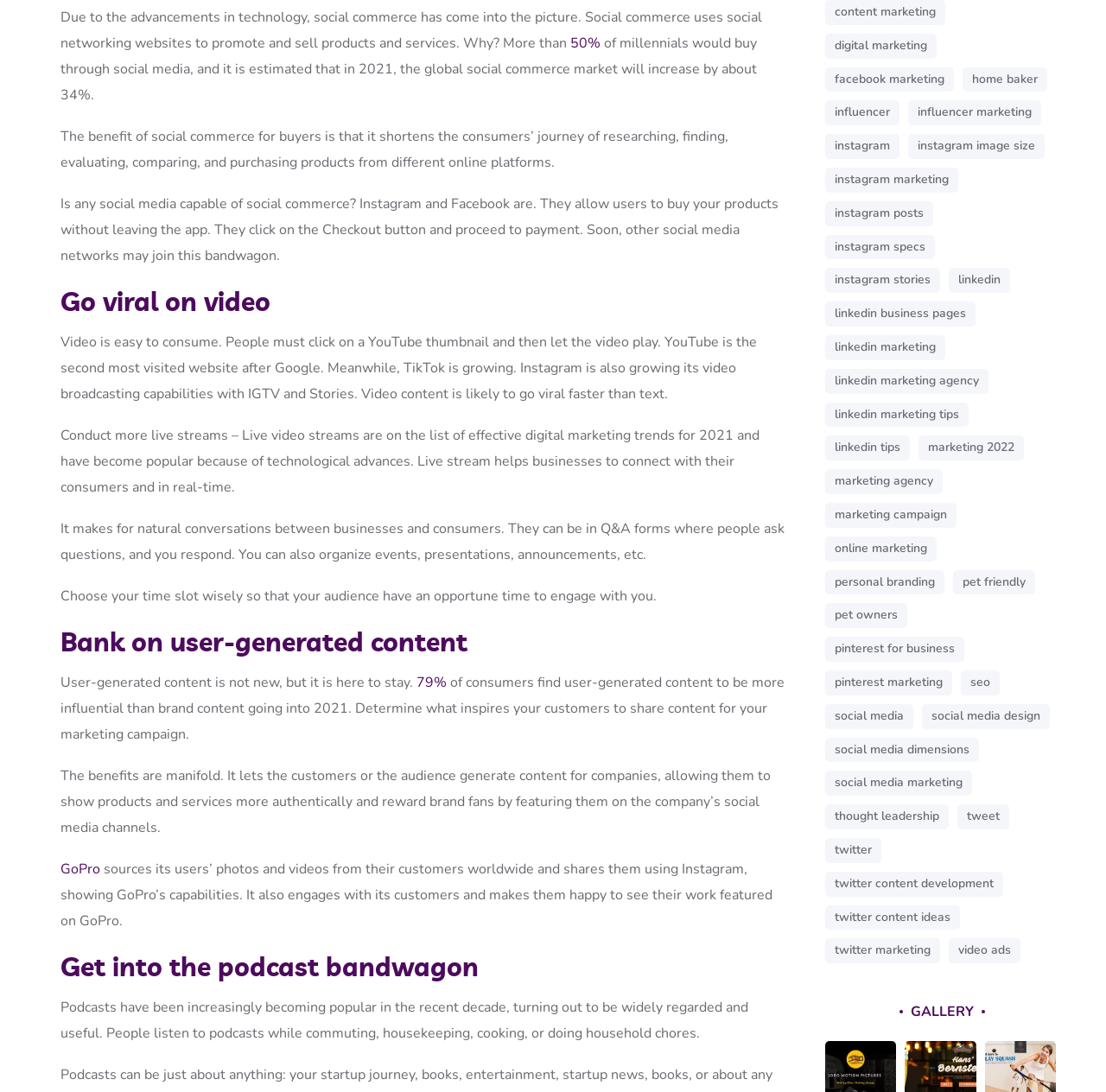Answer briefly with one word or phrase:
What is the popularity of podcasts?

widely regarded and useful